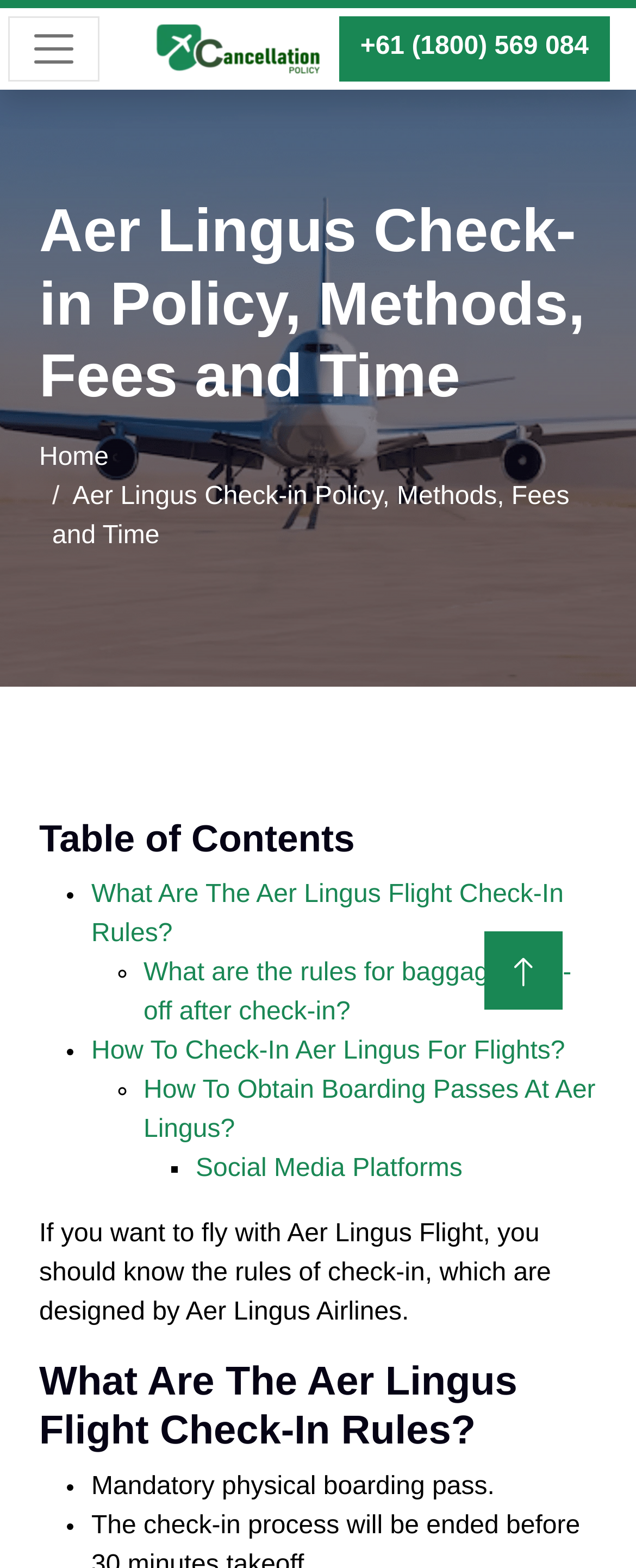Extract the bounding box coordinates of the UI element described: "+61 (1800) 569 084". Provide the coordinates in the format [left, top, right, bottom] with values ranging from 0 to 1.

[0.533, 0.01, 0.959, 0.052]